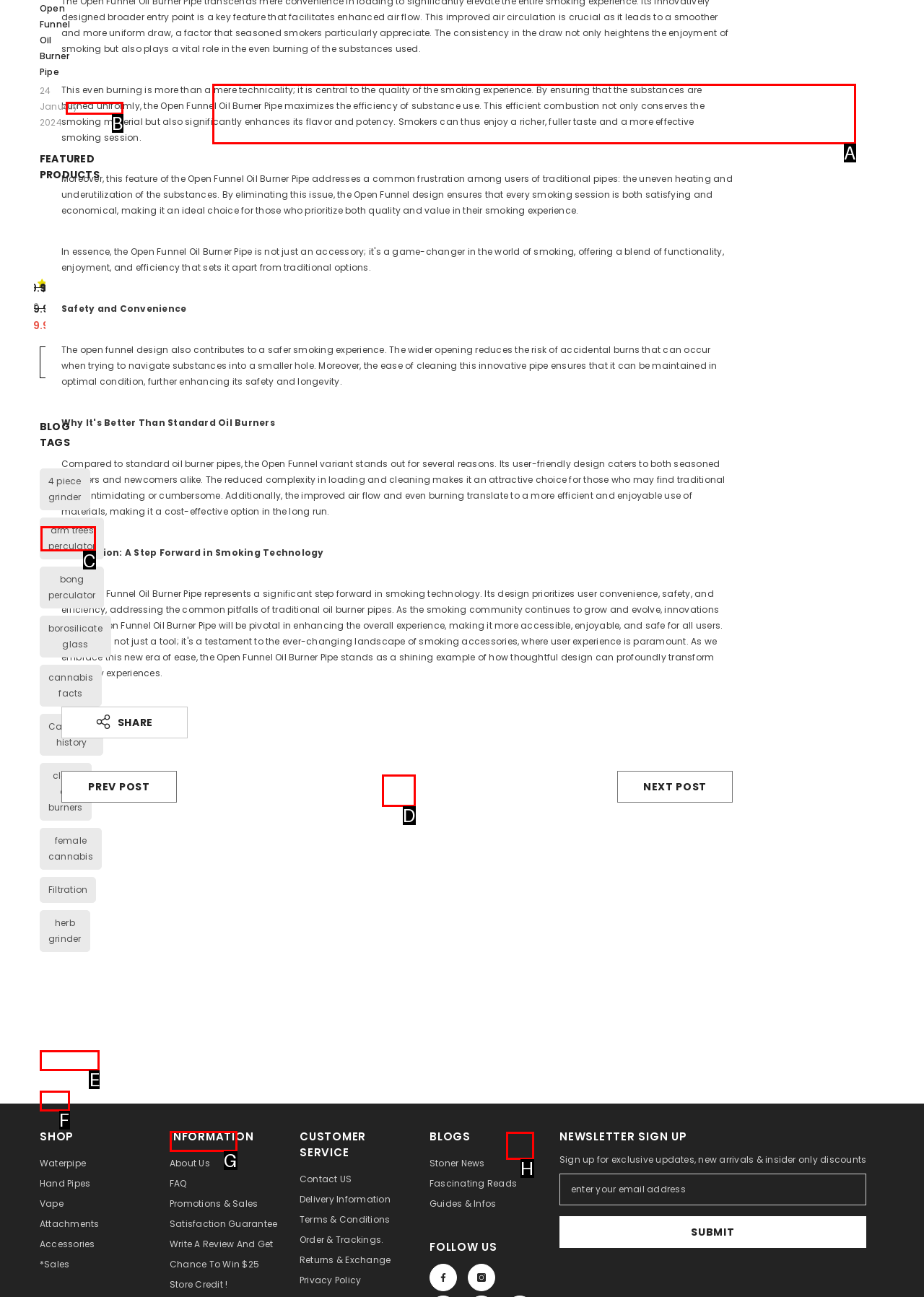For the given instruction: Read the blog post about the Open Funnel Oil Burner Pipe, determine which boxed UI element should be clicked. Answer with the letter of the corresponding option directly.

A